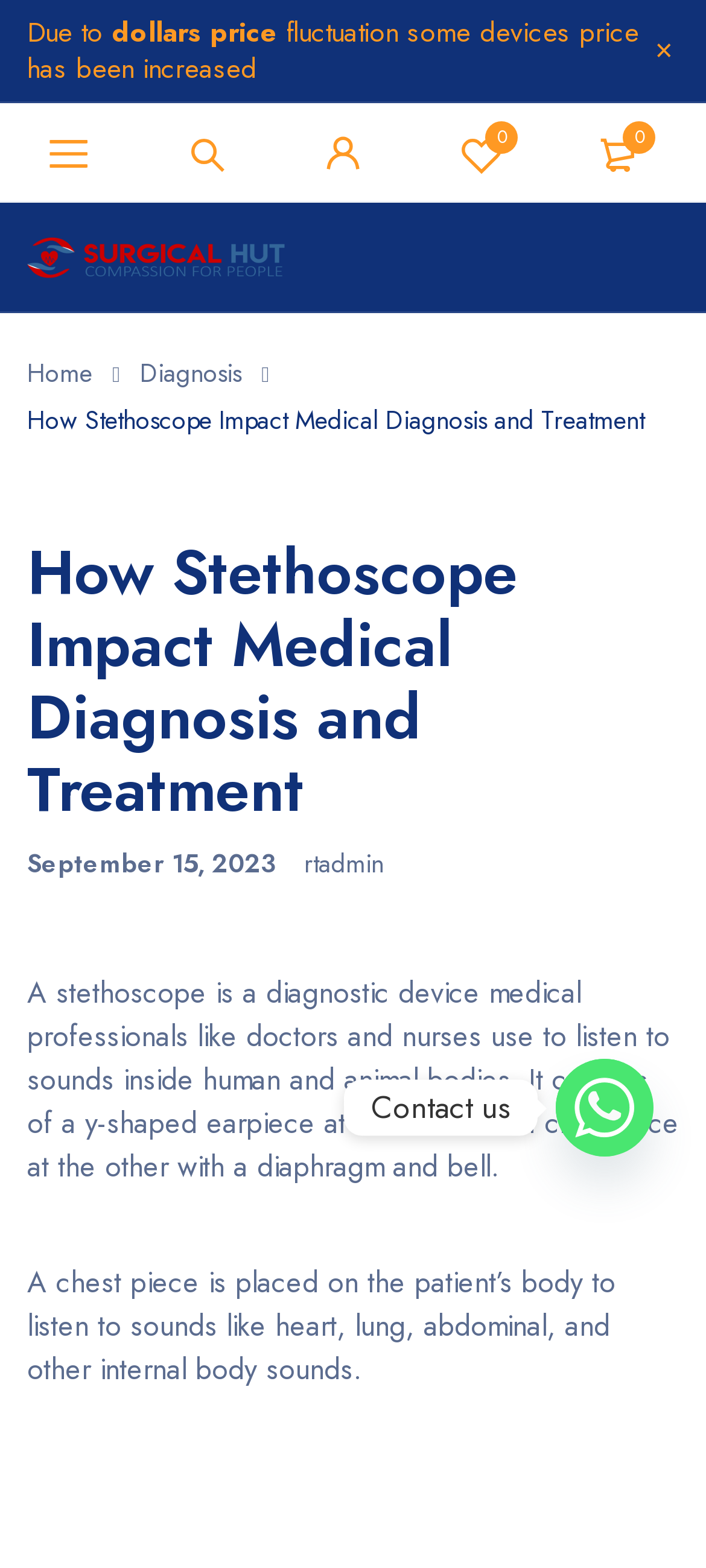Based on the element description rtadmin, identify the bounding box of the UI element in the given webpage screenshot. The coordinates should be in the format (top-left x, top-left y, bottom-right x, bottom-right y) and must be between 0 and 1.

[0.431, 0.539, 0.544, 0.562]